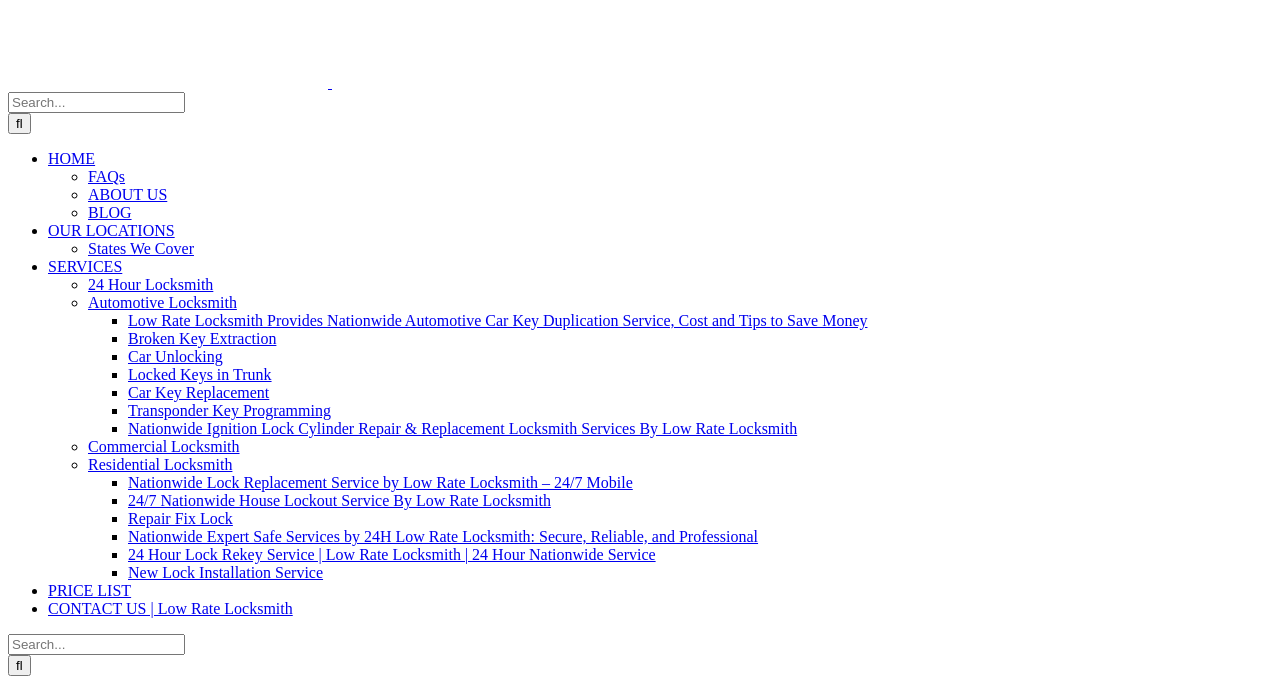Bounding box coordinates are specified in the format (top-left x, top-left y, bottom-right x, bottom-right y). All values are floating point numbers bounded between 0 and 1. Please provide the bounding box coordinate of the region this sentence describes: alt="Low Rate Locksmith Logo"

[0.006, 0.109, 0.509, 0.134]